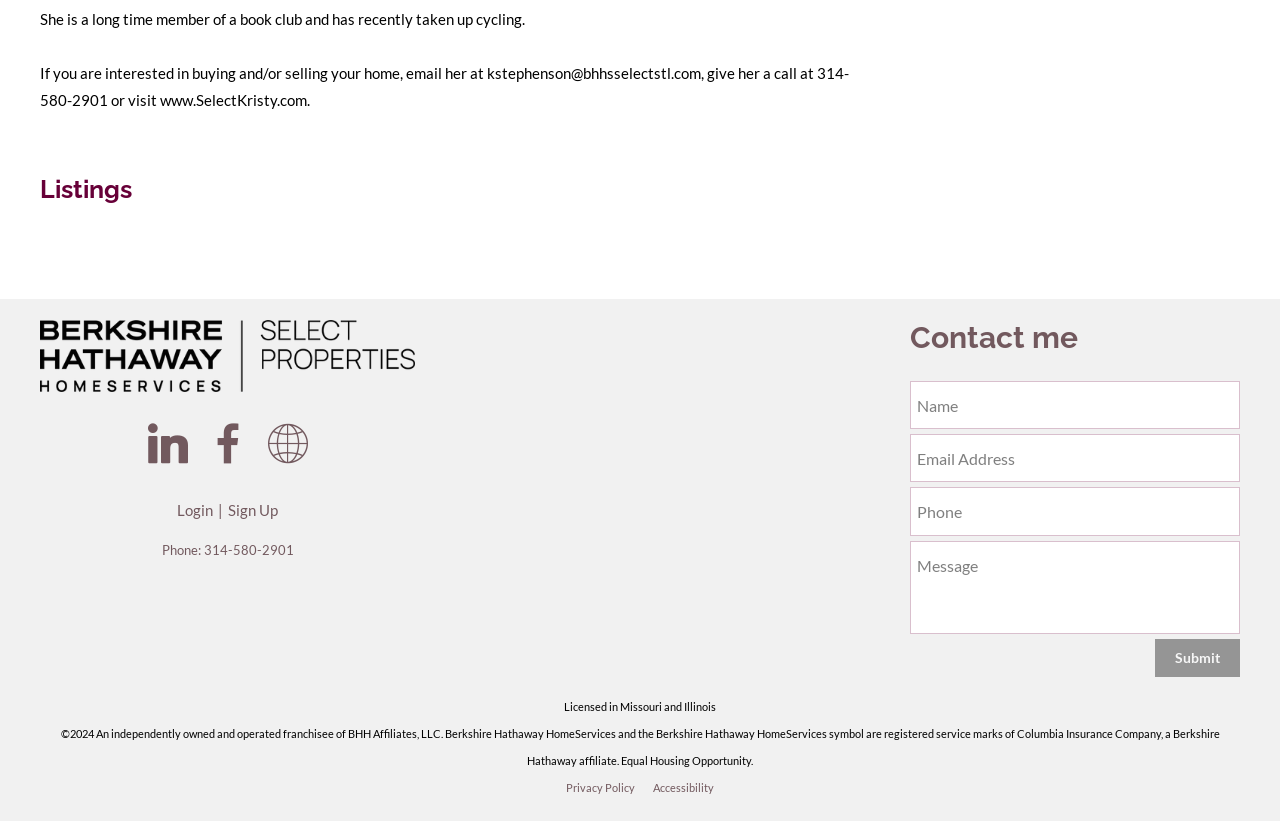Determine the bounding box coordinates for the region that must be clicked to execute the following instruction: "Contact Kristy via phone".

[0.159, 0.66, 0.229, 0.68]